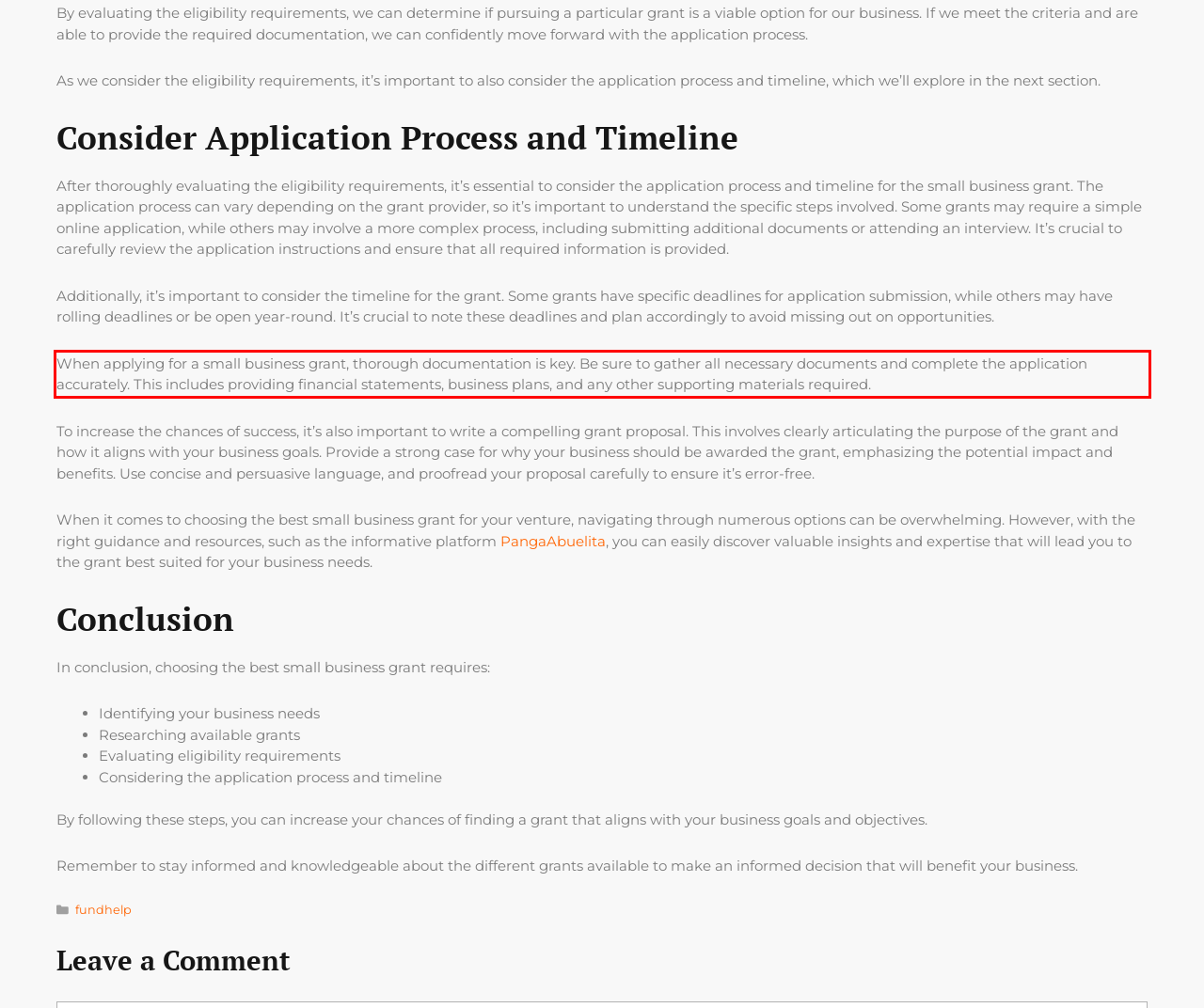Your task is to recognize and extract the text content from the UI element enclosed in the red bounding box on the webpage screenshot.

When applying for a small business grant, thorough documentation is key. Be sure to gather all necessary documents and complete the application accurately. This includes providing financial statements, business plans, and any other supporting materials required.